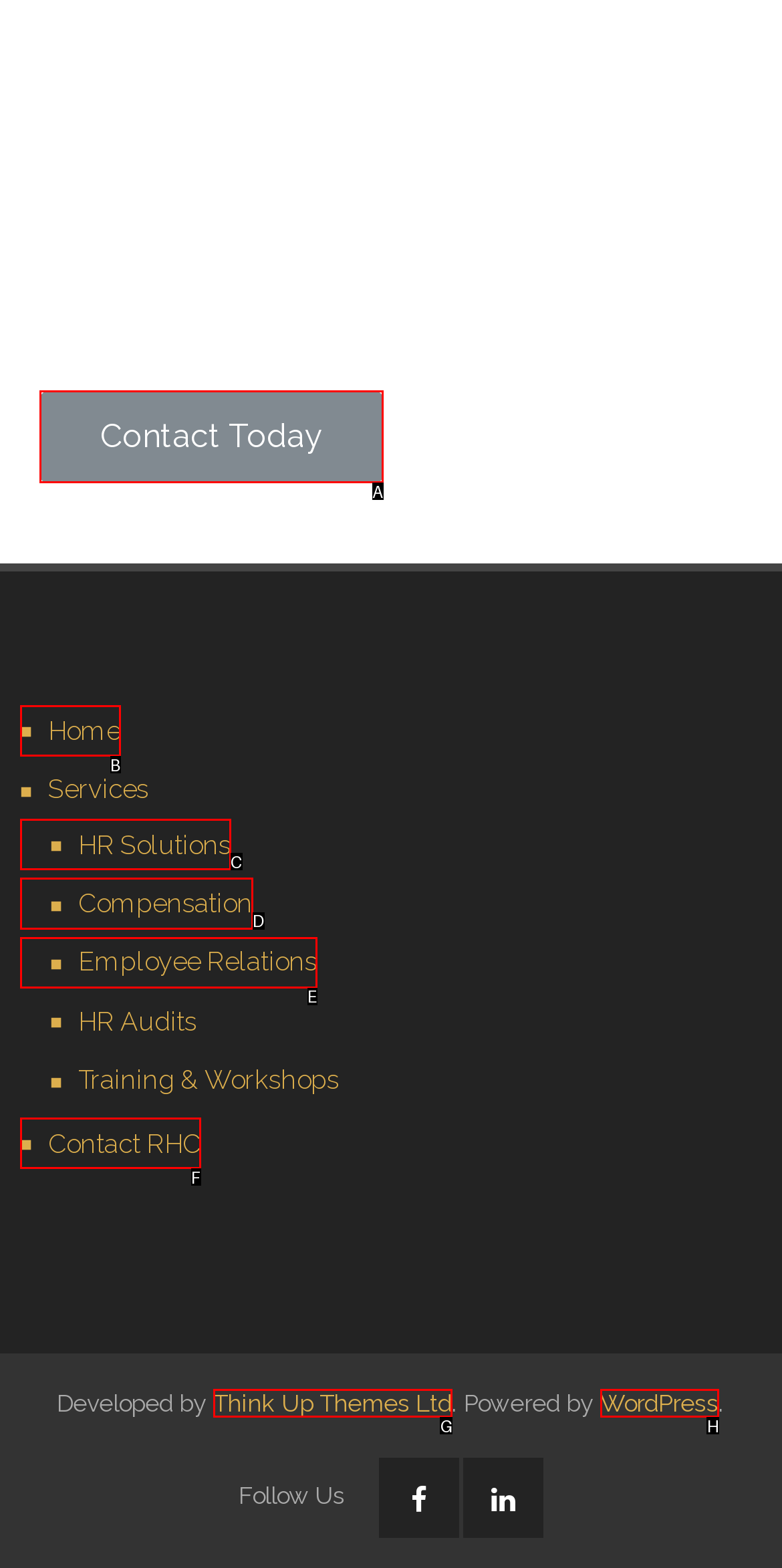Identify the correct HTML element to click for the task: Click Contact Today. Provide the letter of your choice.

A